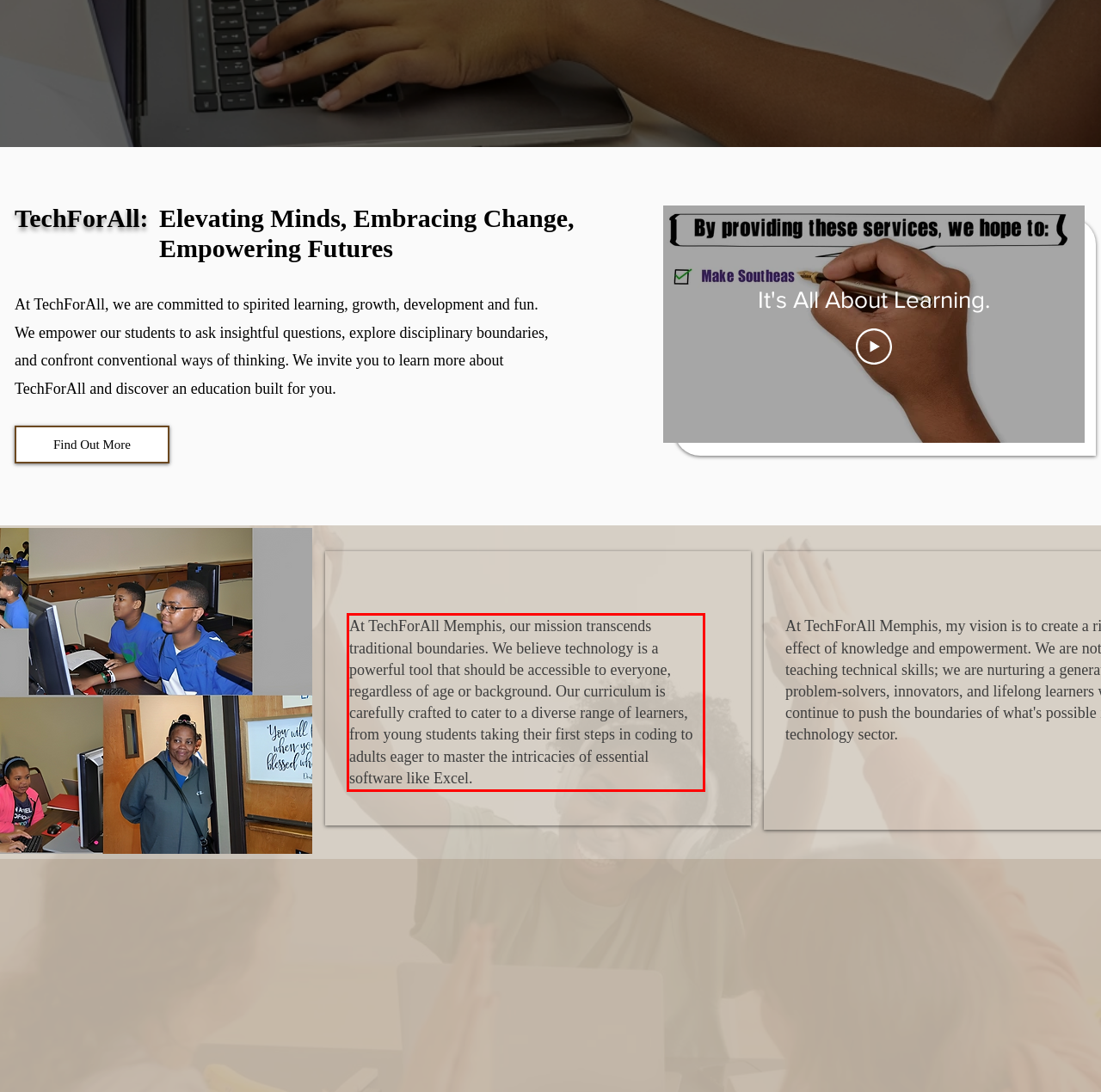You are given a webpage screenshot with a red bounding box around a UI element. Extract and generate the text inside this red bounding box.

At TechForAll Memphis, our mission transcends traditional boundaries. We believe technology is a powerful tool that should be accessible to everyone, regardless of age or background. Our curriculum is carefully crafted to cater to a diverse range of learners, from young students taking their first steps in coding to adults eager to master the intricacies of essential software like Excel.